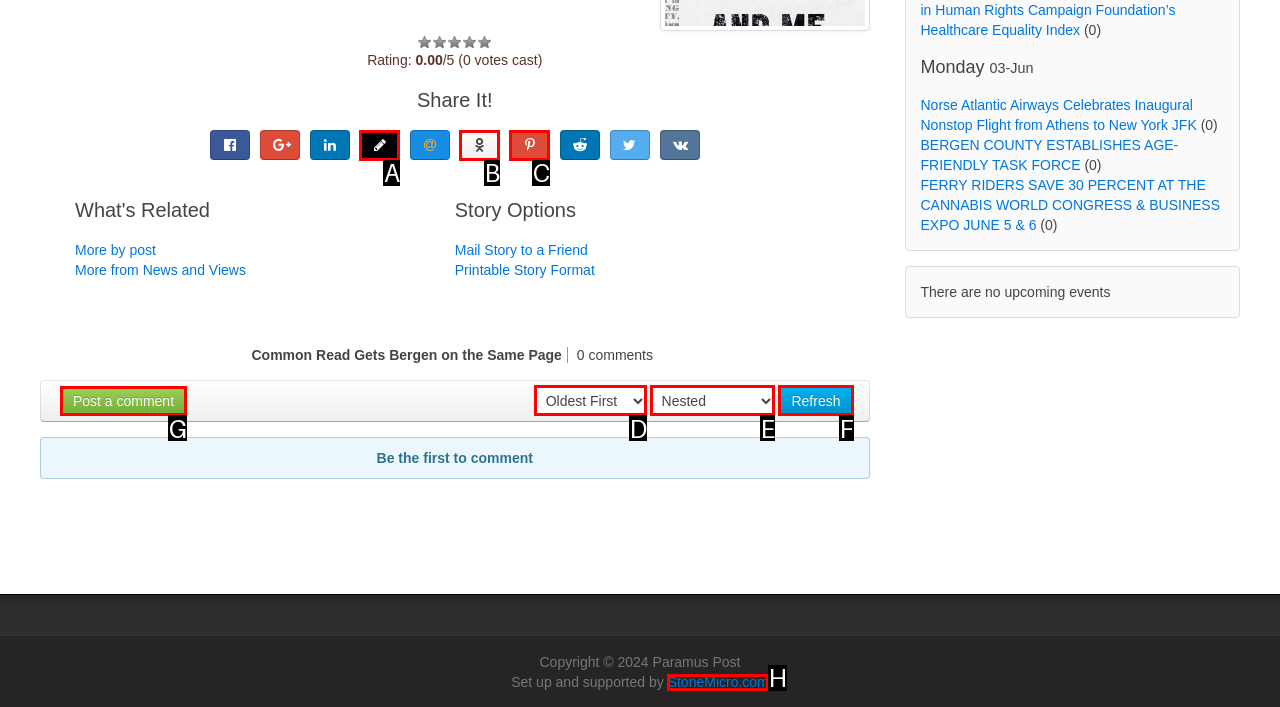Identify the correct option to click in order to complete this task: Post a comment
Answer with the letter of the chosen option directly.

G